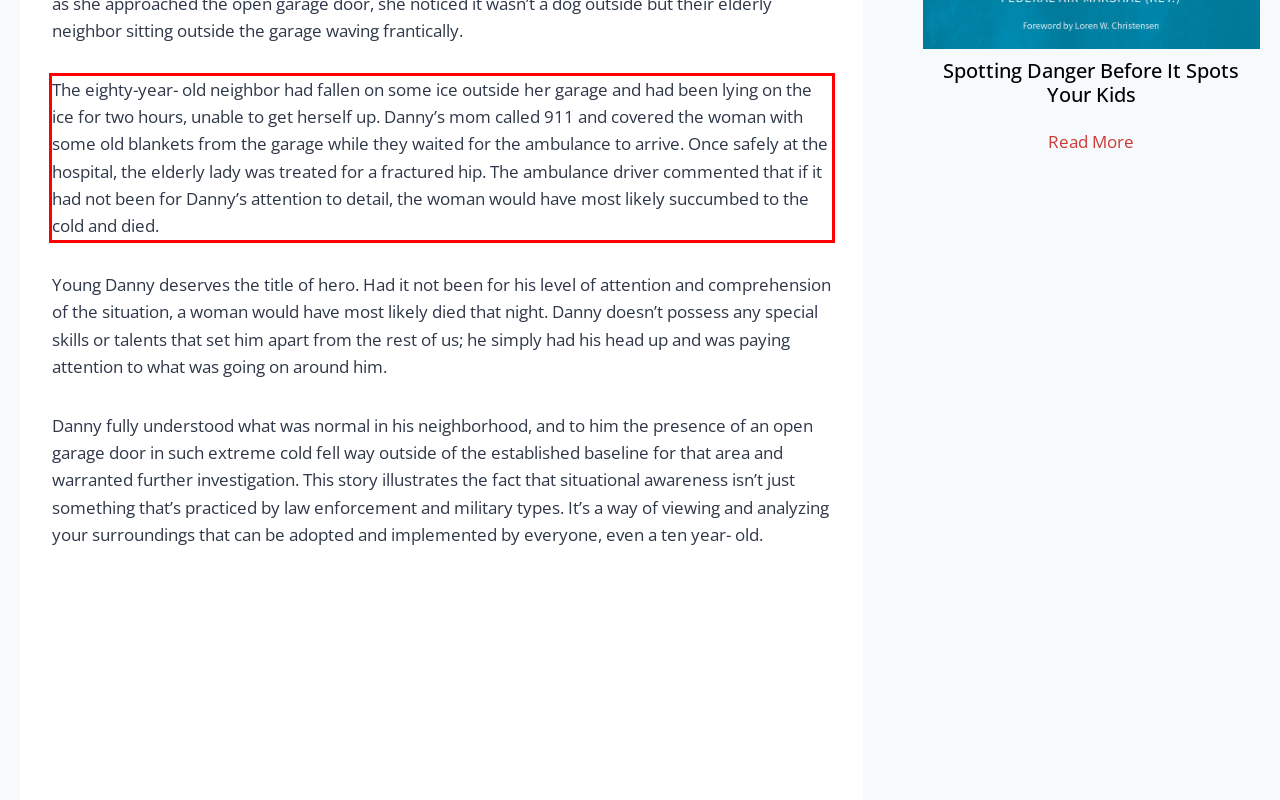You are provided with a screenshot of a webpage that includes a red bounding box. Extract and generate the text content found within the red bounding box.

The eighty-year- old neighbor had fallen on some ice outside her garage and had been lying on the ice for two hours, unable to get herself up. Danny’s mom called 911 and covered the woman with some old blankets from the garage while they waited for the ambulance to arrive. Once safely at the hospital, the elderly lady was treated for a fractured hip. The ambulance driver commented that if it had not been for Danny’s attention to detail, the woman would have most likely succumbed to the cold and died.